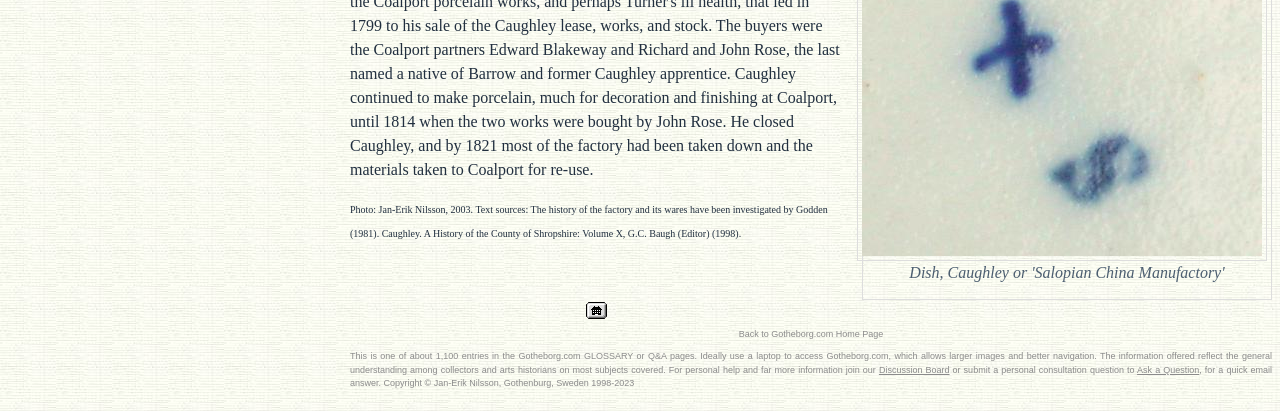What is the format of the webpage?
Based on the image, answer the question with a single word or brief phrase.

List of links